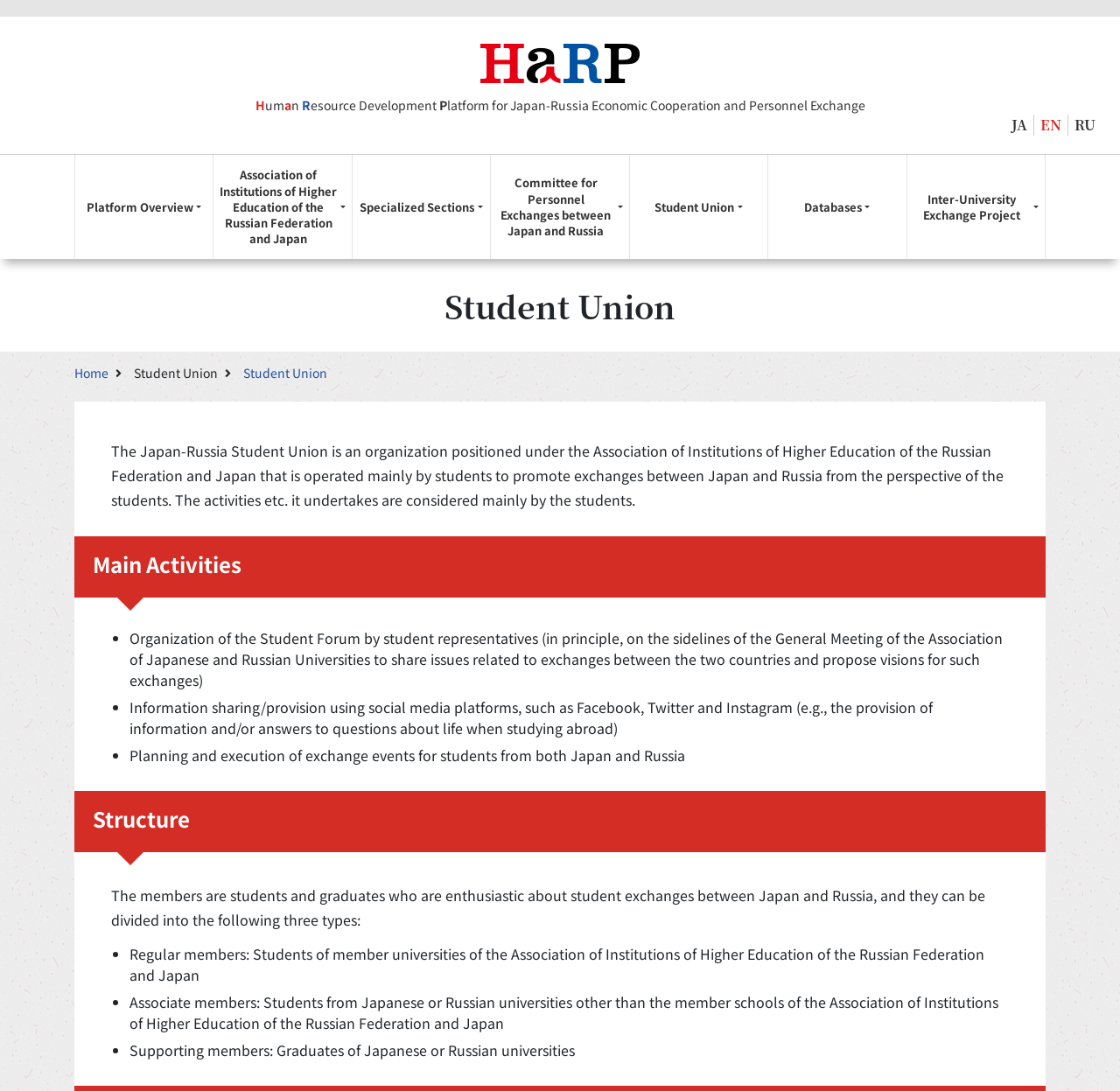Identify the bounding box coordinates of the clickable section necessary to follow the following instruction: "Go to Home page". The coordinates should be presented as four float numbers from 0 to 1, i.e., [left, top, right, bottom].

[0.066, 0.334, 0.099, 0.35]